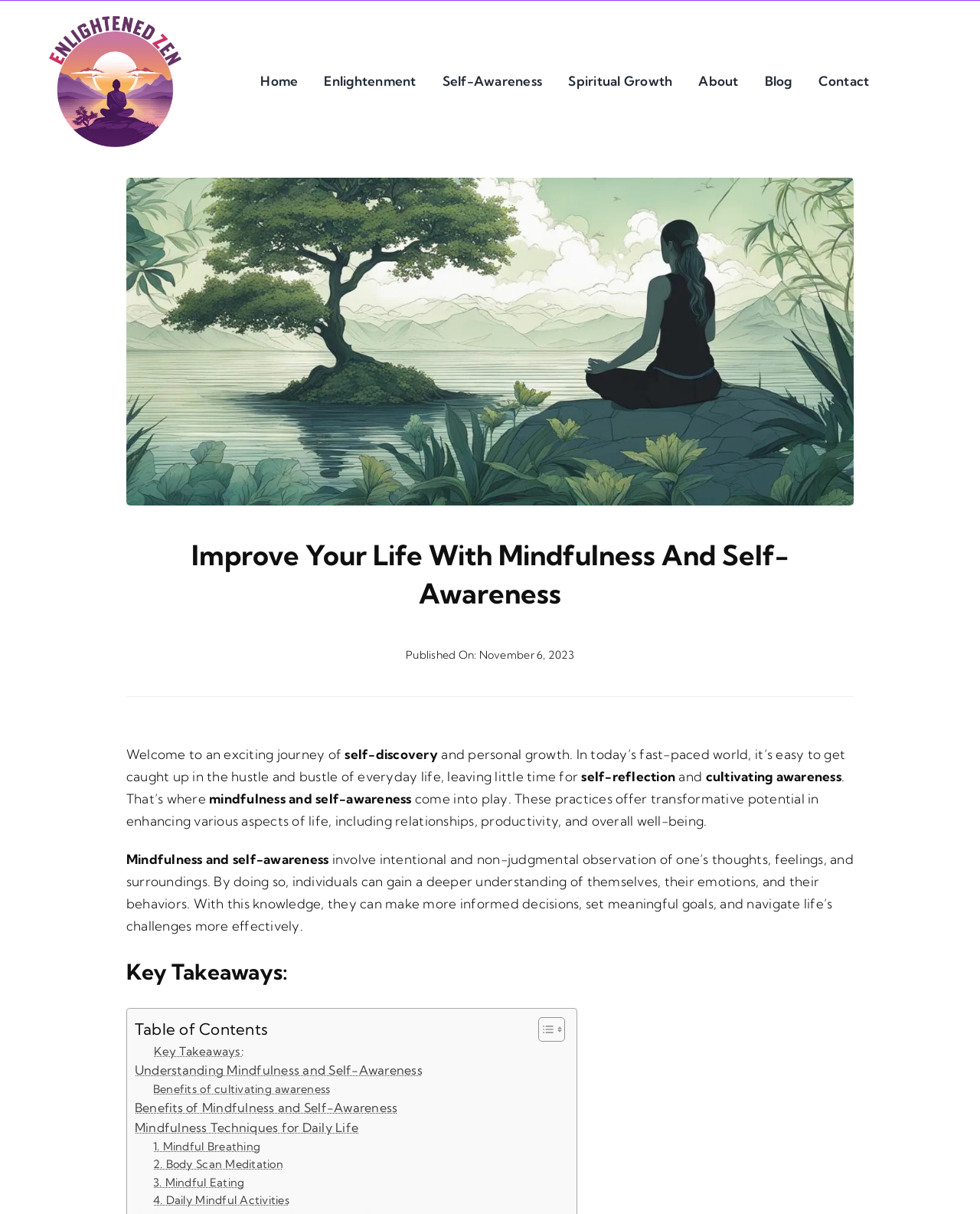Find the bounding box coordinates for the area that should be clicked to accomplish the instruction: "View the 'Enlightenment' page".

[0.331, 0.046, 0.425, 0.089]